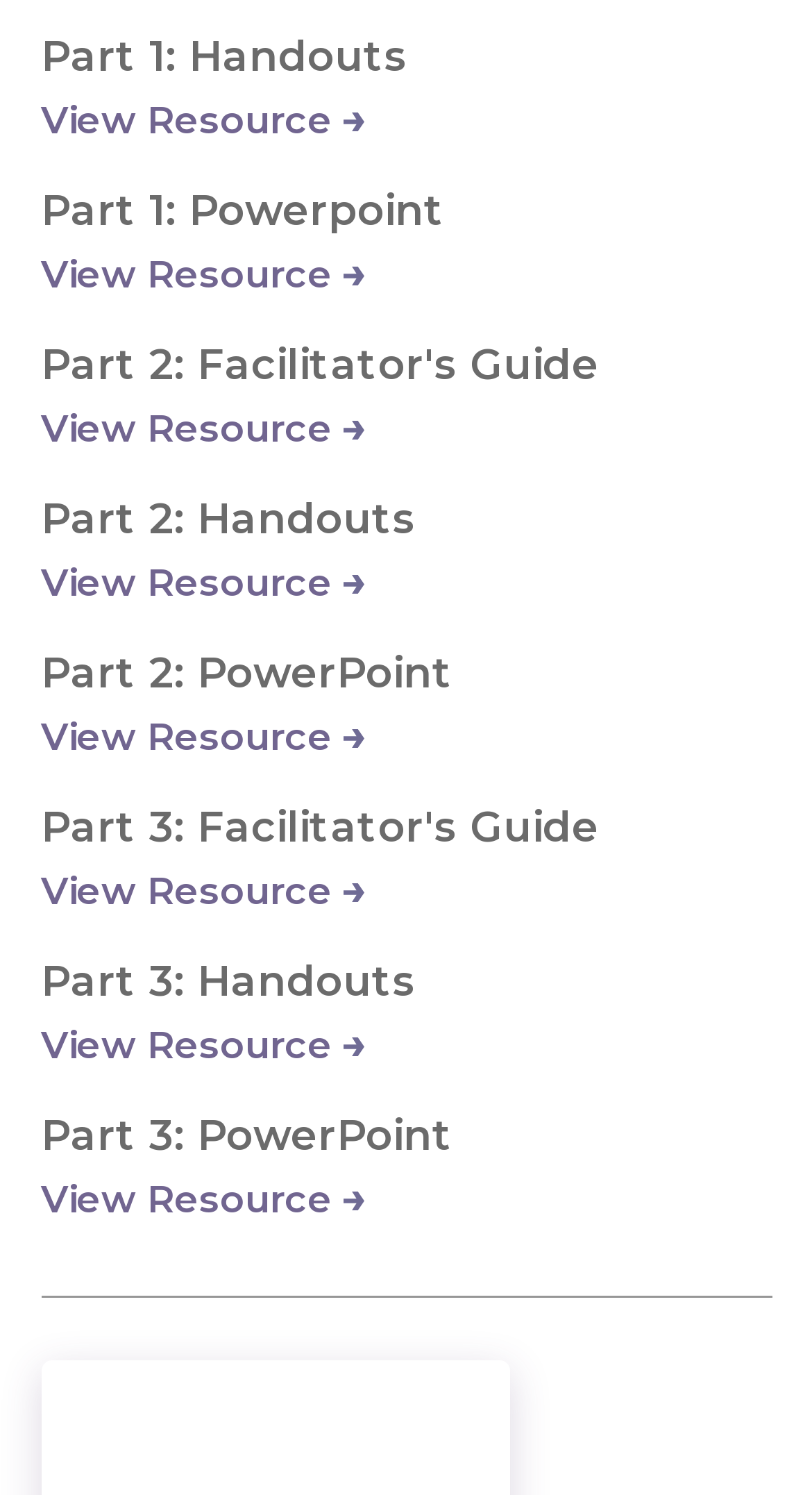Kindly respond to the following question with a single word or a brief phrase: 
What is the format of the resources?

Handouts and PowerPoint